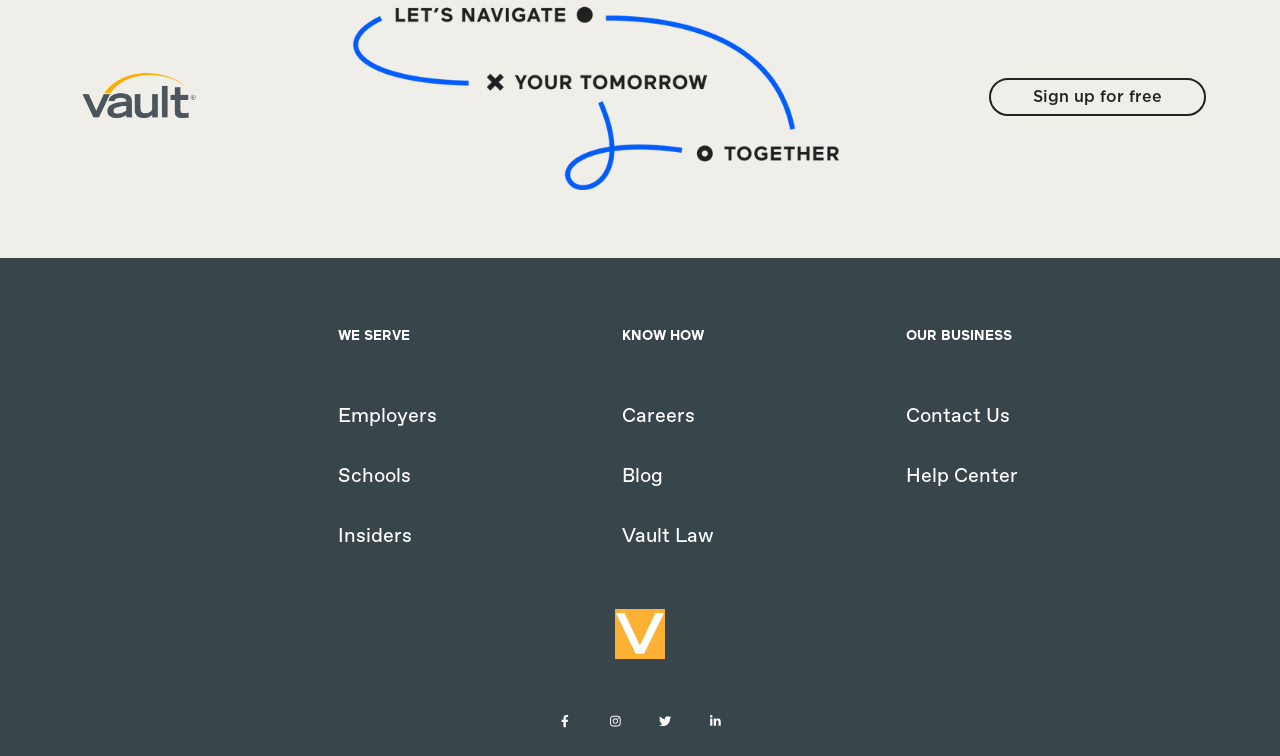Pinpoint the bounding box coordinates of the area that must be clicked to complete this instruction: "Contact 'Us'".

[0.7, 0.539, 0.925, 0.565]